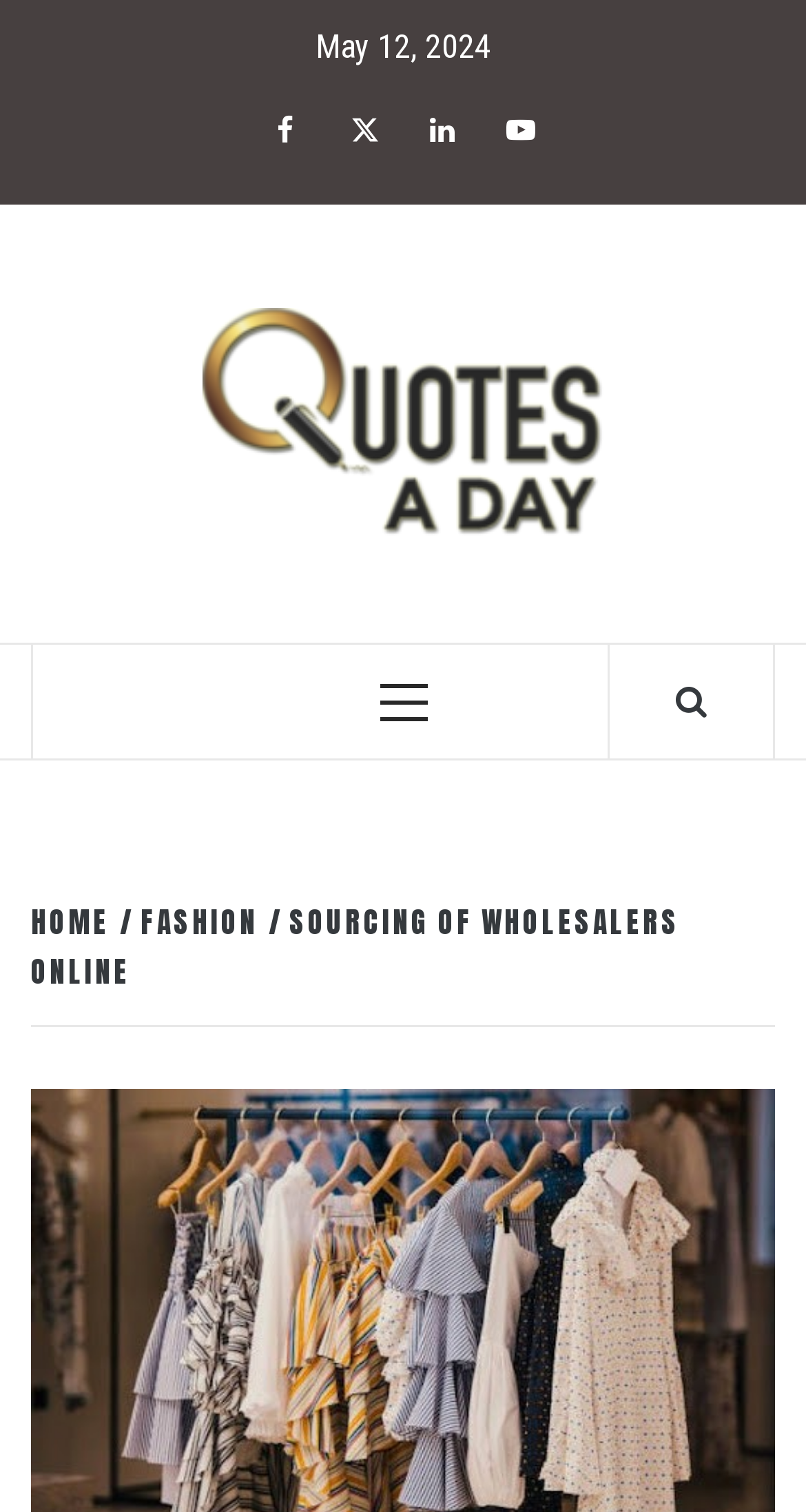Please specify the coordinates of the bounding box for the element that should be clicked to carry out this instruction: "View Facebook page". The coordinates must be four float numbers between 0 and 1, formatted as [left, top, right, bottom].

[0.31, 0.062, 0.397, 0.108]